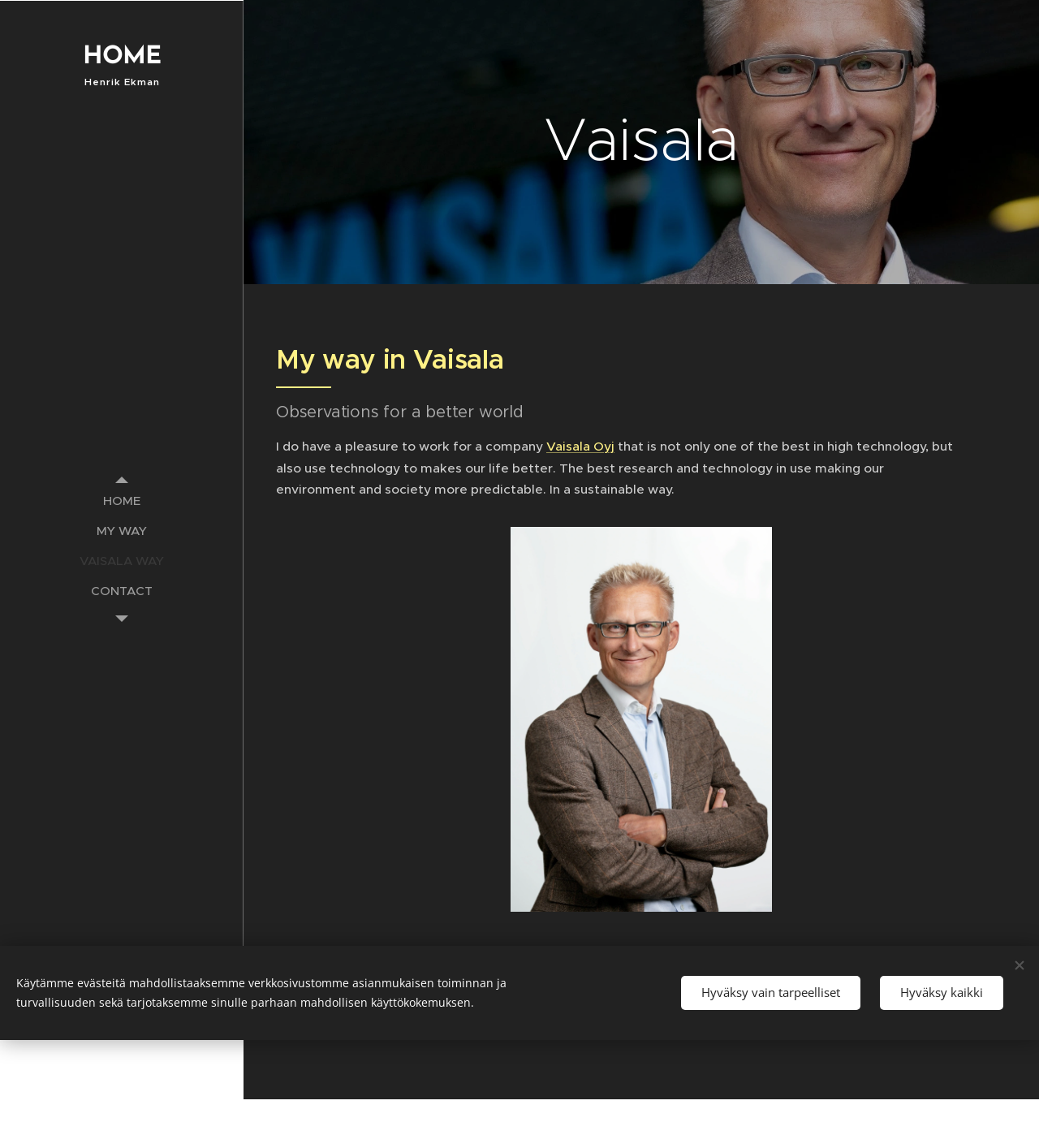Determine the bounding box coordinates of the area to click in order to meet this instruction: "learn more about Vaisala".

[0.508, 0.077, 0.727, 0.169]